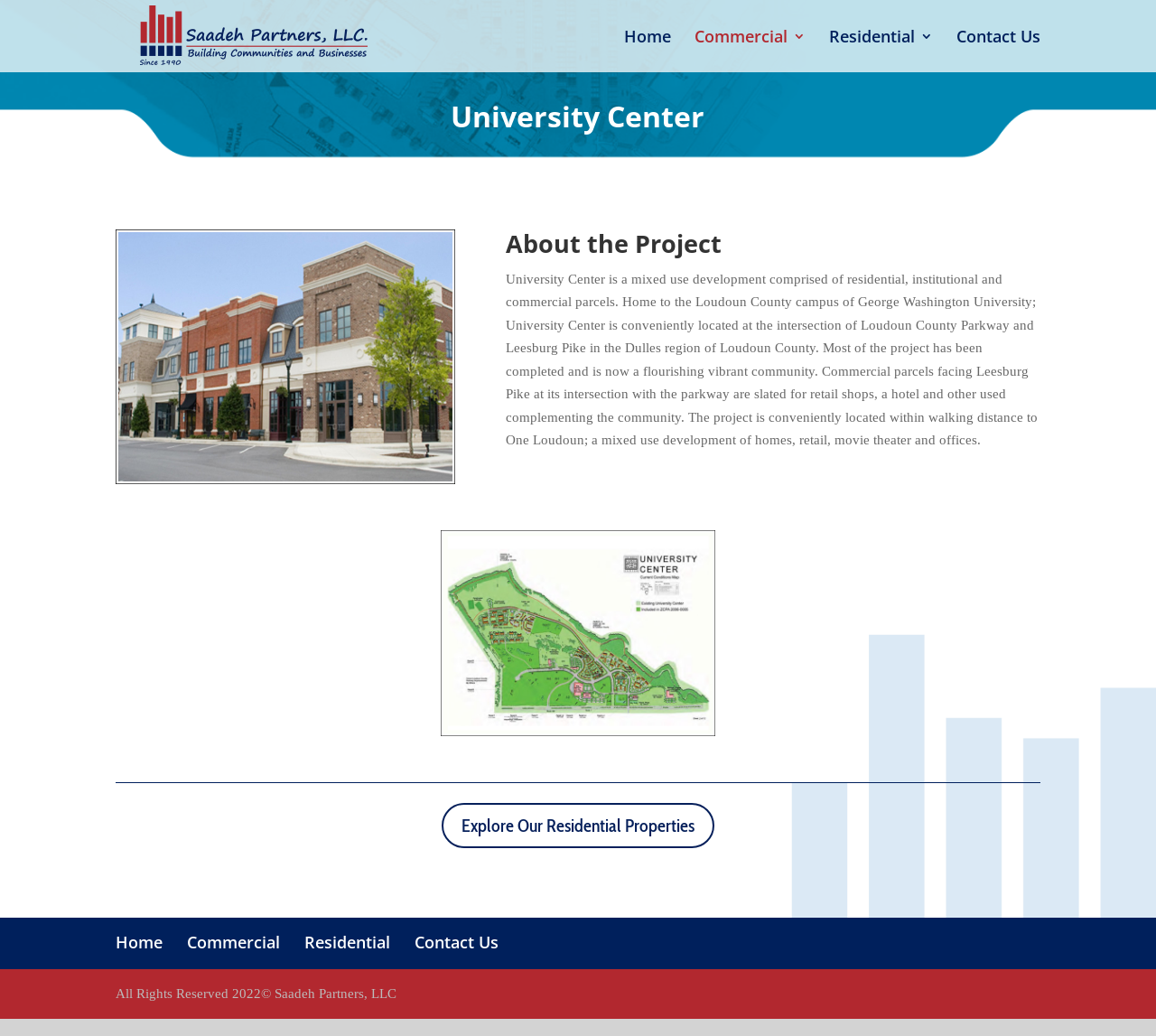What is the name of the development project?
Please provide a comprehensive answer to the question based on the webpage screenshot.

The name of the development project is mentioned in the heading 'University Center' which is located at the top of the webpage, indicating that the webpage is about this specific project.